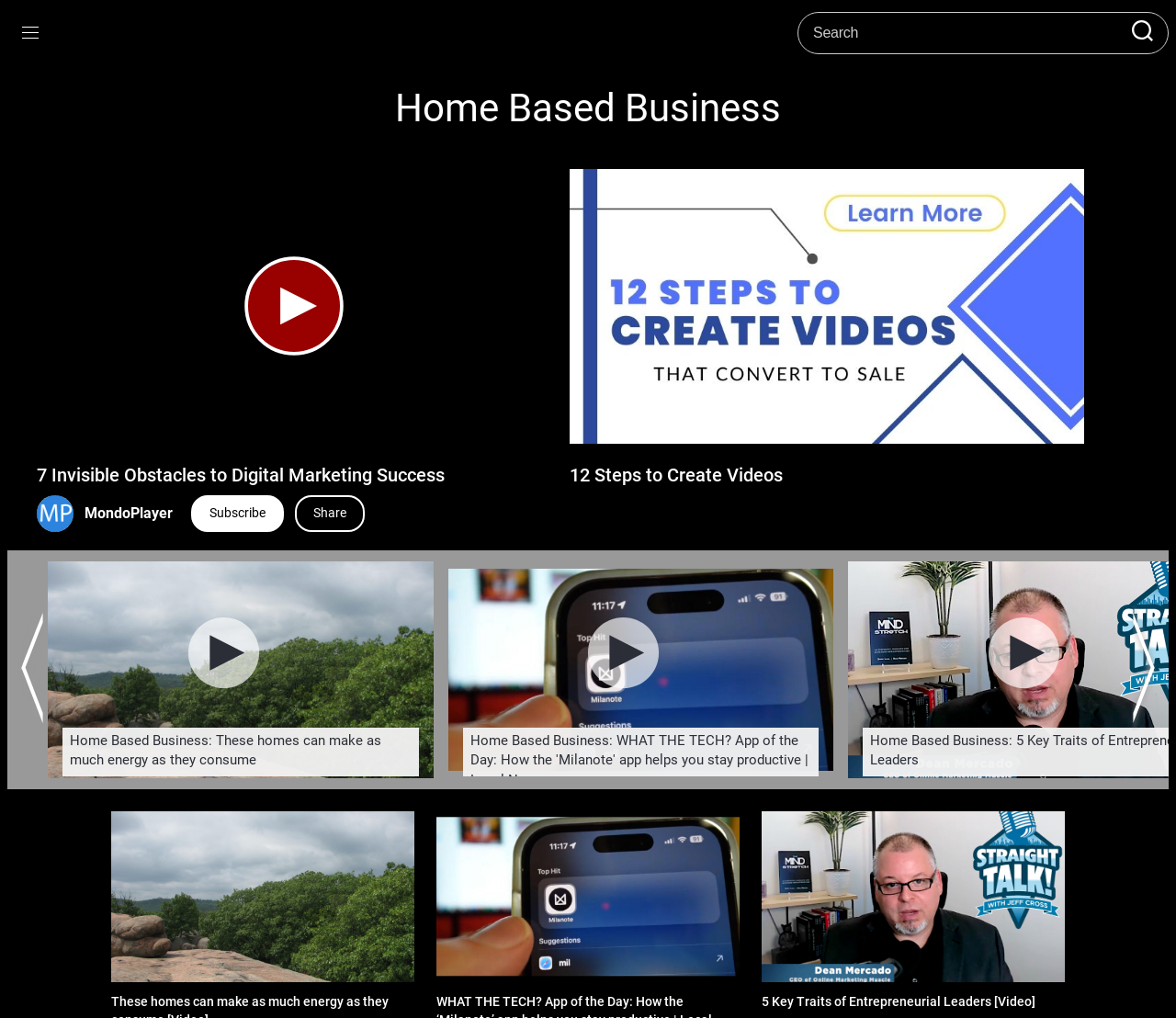Find the bounding box of the element with the following description: "MondoPlayer". The coordinates must be four float numbers between 0 and 1, formatted as [left, top, right, bottom].

[0.031, 0.487, 0.147, 0.523]